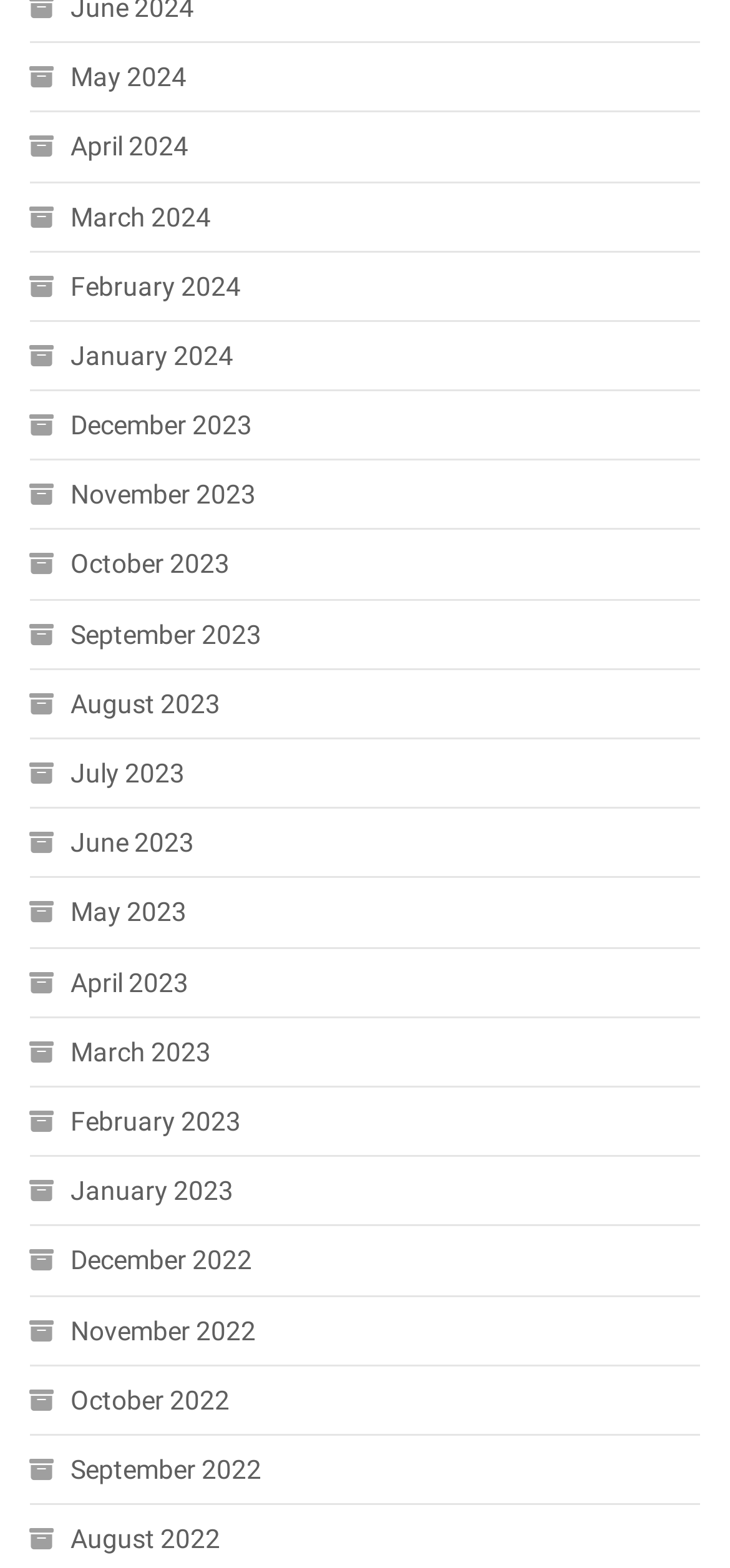Locate the bounding box of the UI element with the following description: "December 2022".

[0.04, 0.788, 0.345, 0.819]